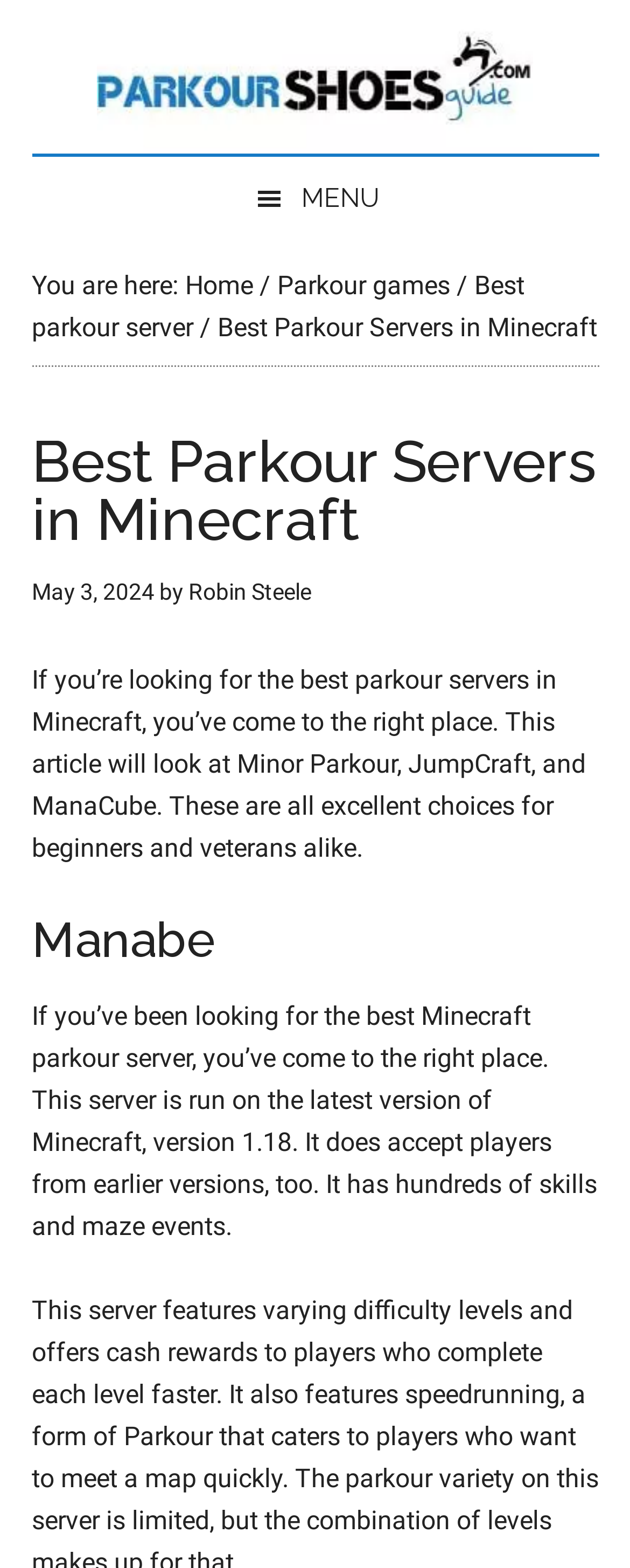Given the element description "Parkour games", identify the bounding box of the corresponding UI element.

[0.44, 0.172, 0.714, 0.192]